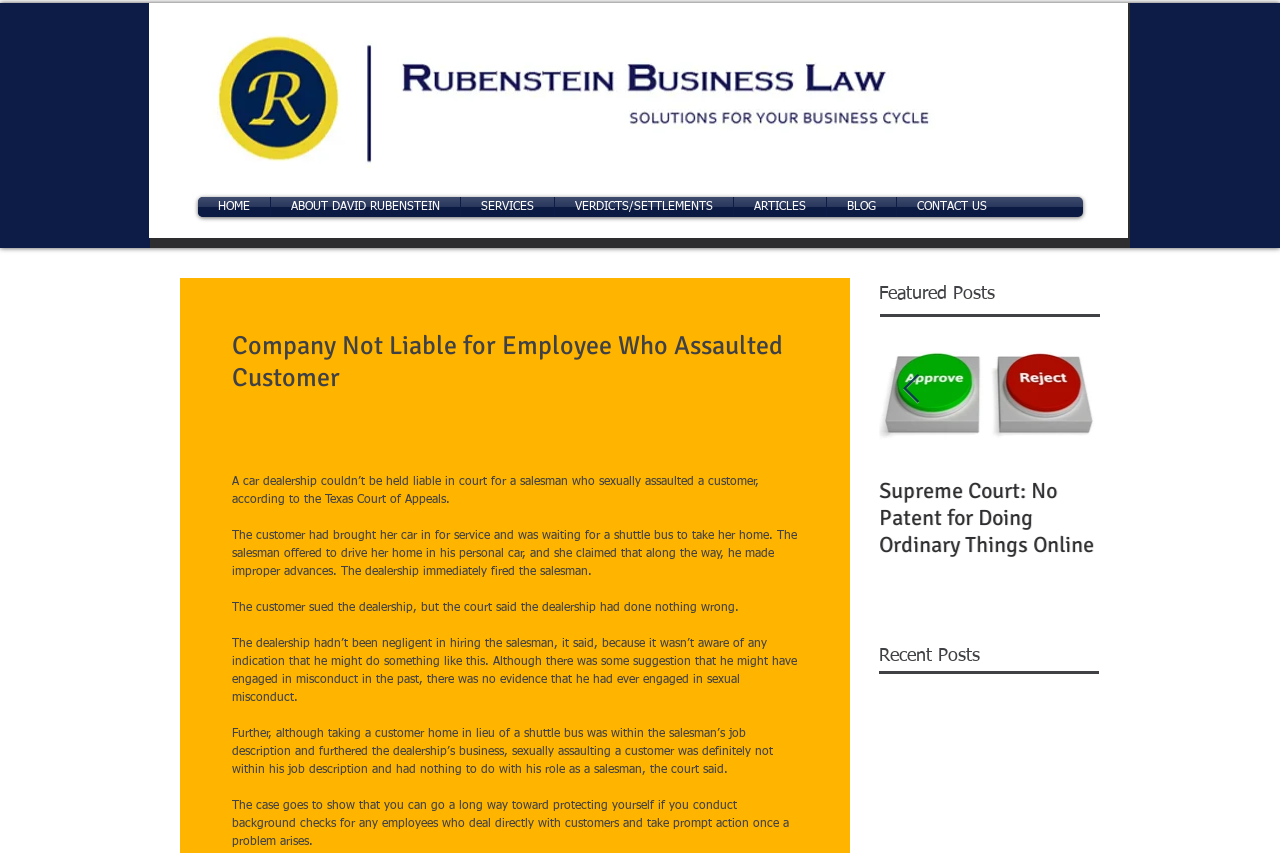Offer a meticulous caption that includes all visible features of the webpage.

This webpage appears to be a law firm's website, with a focus on a specific news article. At the top of the page, there is a logo and a navigation menu with links to various sections of the website, including "HOME", "ABOUT DAVID RUBENSTEIN", "SERVICES", "VERDICTS/SETTLEMENTS", "ARTICLES", "BLOG", and "CONTACT US".

Below the navigation menu, there is a main heading that reads "Company Not Liable for Employee Who Assaulted Customer". This is followed by a series of paragraphs that summarize a news article about a car dealership that was not held liable for a salesman who sexually assaulted a customer. The article explains the circumstances of the incident and the court's decision.

To the right of the main article, there is a section titled "Featured Posts" that displays three article previews with images and links to read more. Each preview has a brief summary of the article.

At the bottom of the page, there is a section titled "Recent Posts" that appears to be a continuation of the "Featured Posts" section. There is also a "Previous Item" button with an arrow icon.

Overall, the webpage has a clean and organized layout, with a focus on presenting news articles and information about the law firm.